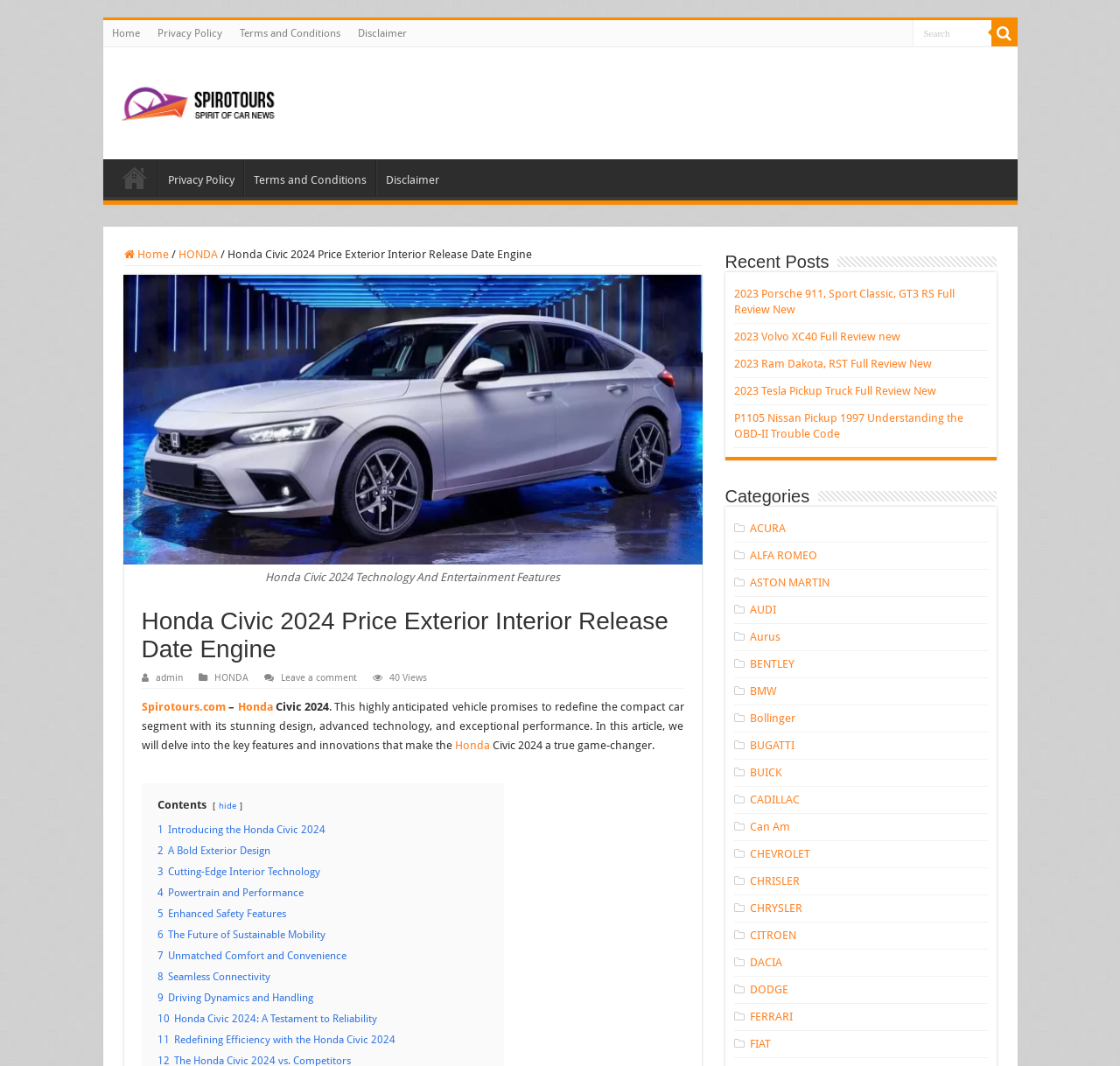Identify the bounding box coordinates for the UI element described by the following text: "Terms and Conditions". Provide the coordinates as four float numbers between 0 and 1, in the format [left, top, right, bottom].

[0.218, 0.149, 0.335, 0.184]